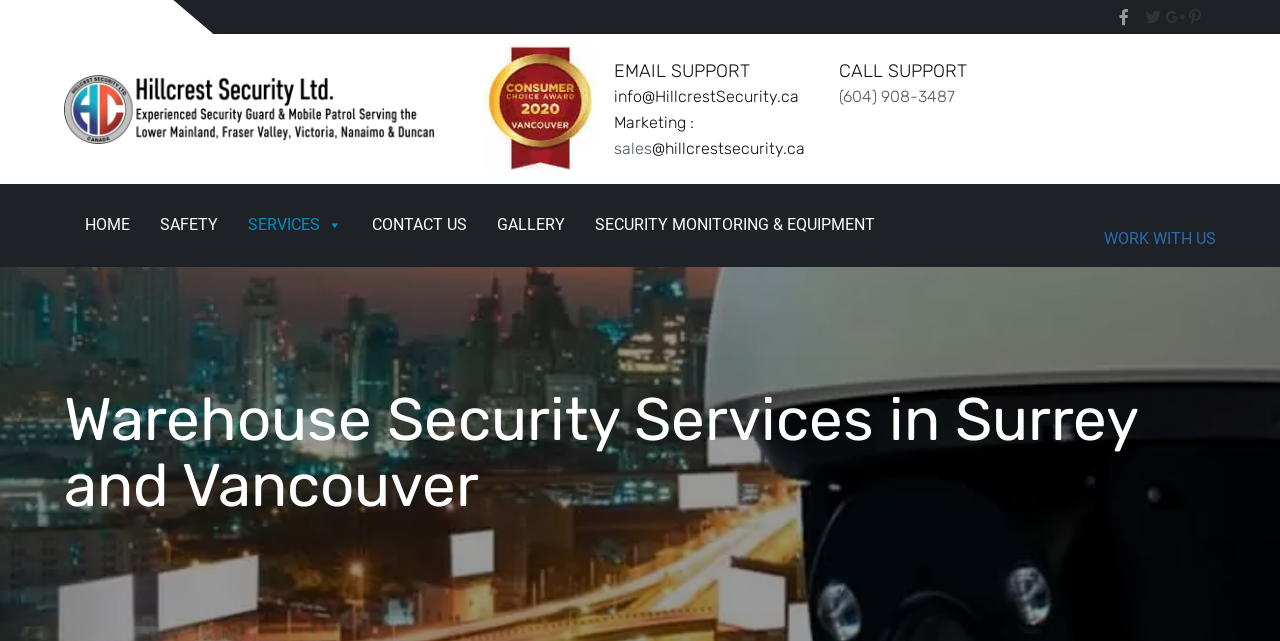Show me the bounding box coordinates of the clickable region to achieve the task as per the instruction: "Click the CONTACT US link".

[0.279, 0.32, 0.377, 0.383]